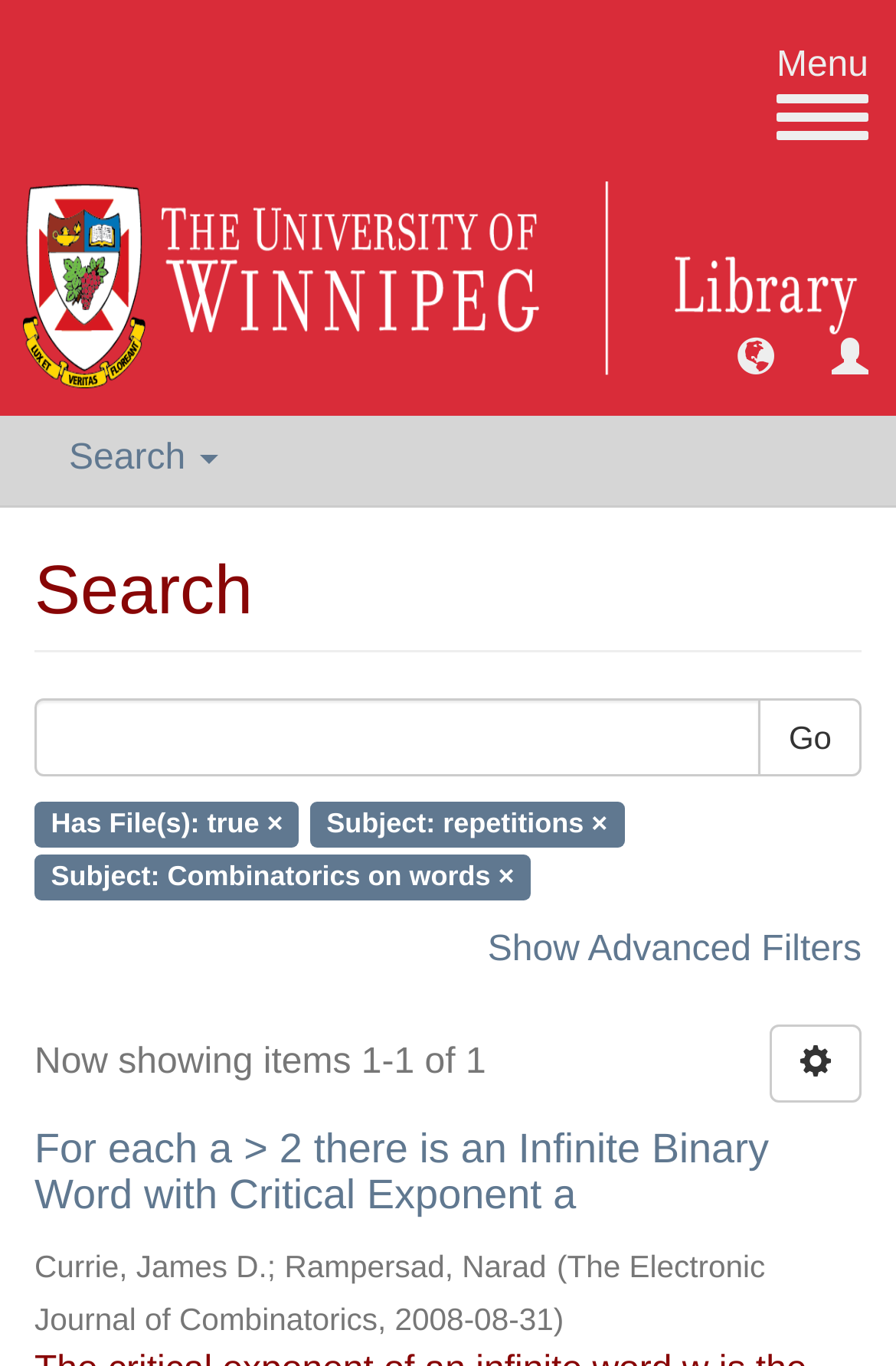What is the title of the first search result?
Refer to the image and give a detailed answer to the question.

I found the title of the first search result by looking at the heading element with the text 'For each a > 2 there is an Infinite Binary Word with Critical Exponent a'.